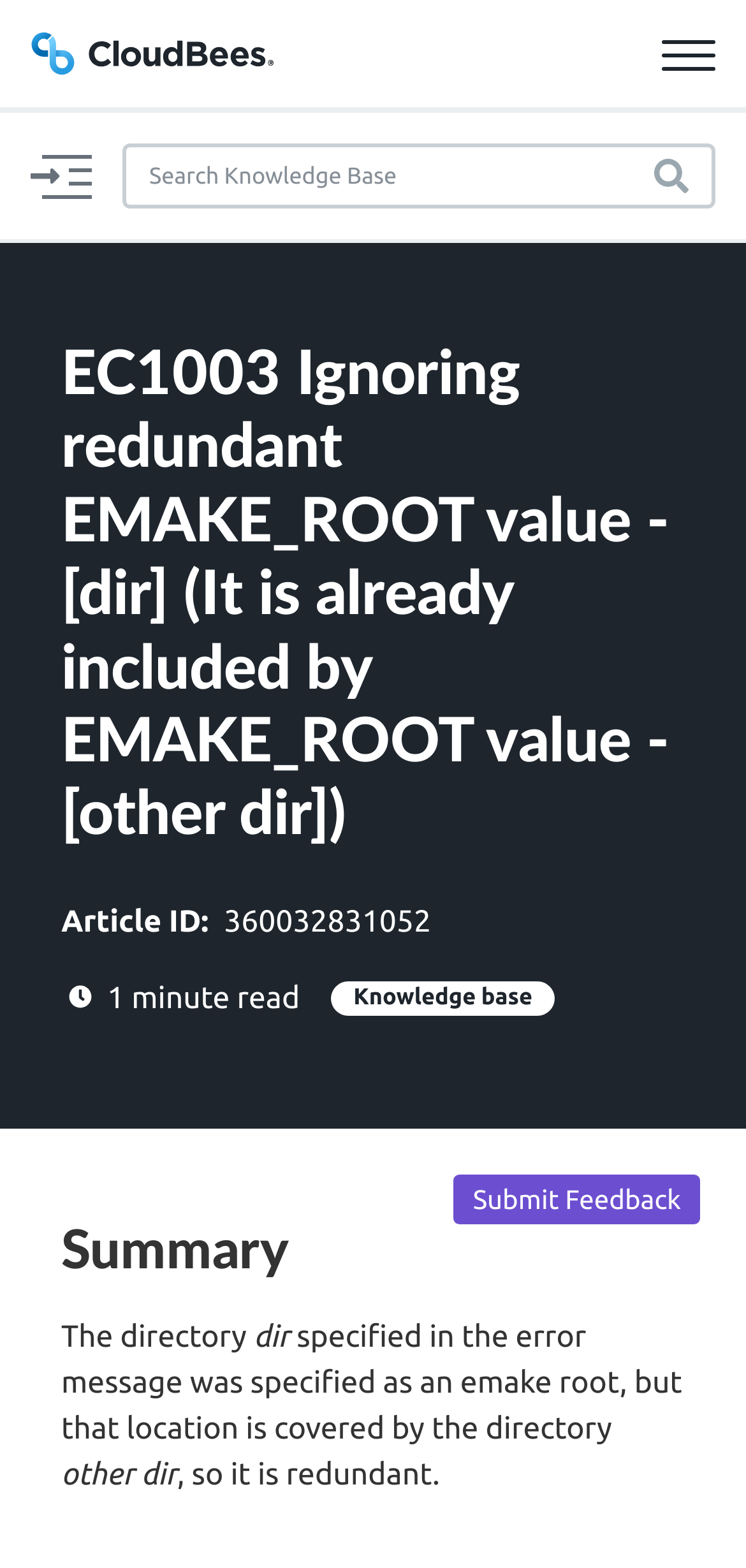Can you specify the bounding box coordinates for the region that should be clicked to fulfill this instruction: "Sign in / Sign up".

[0.245, 0.764, 0.796, 0.808]